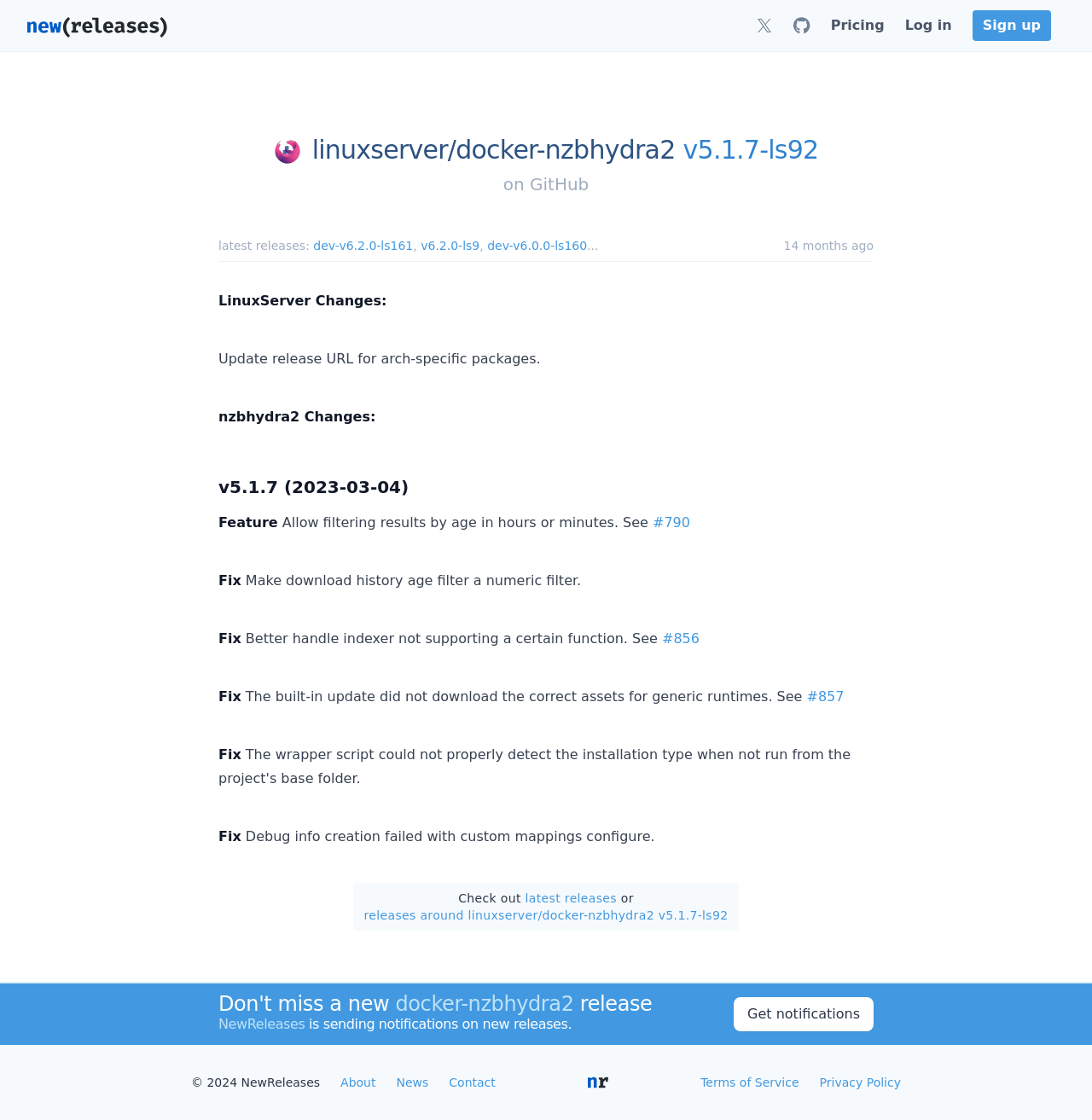What is the date of the v5.1.7 release?
Please give a detailed and elaborate explanation in response to the question.

I found the date by looking at the heading 'v5.1.7 (2023-03-04)' which contains the release date information.